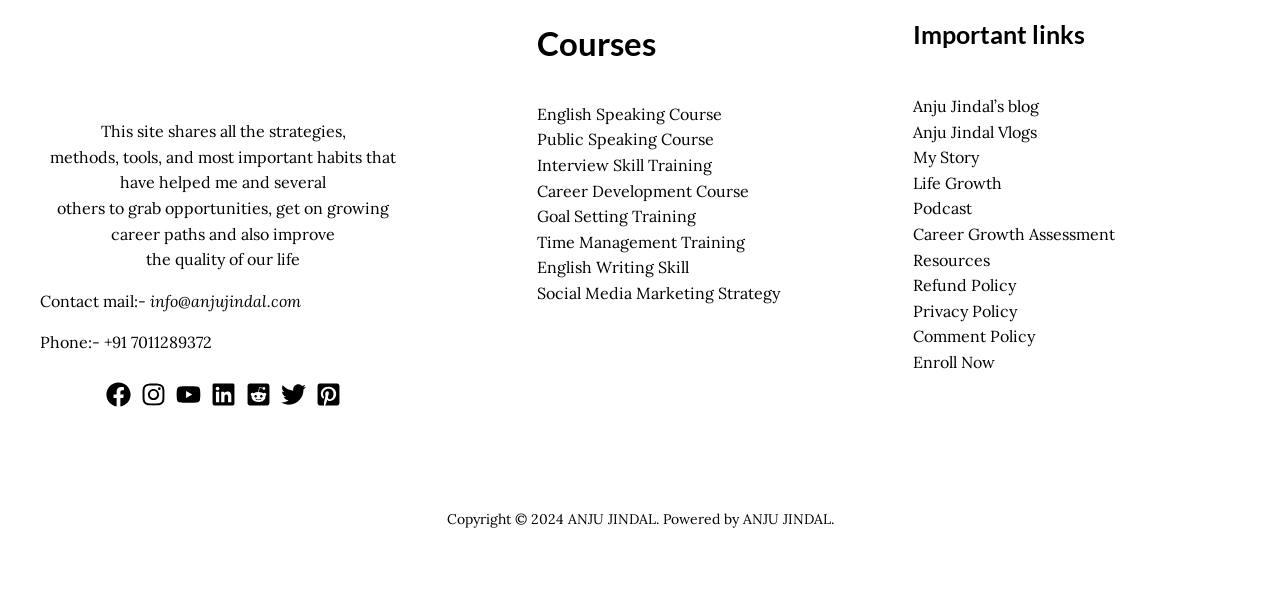Could you find the bounding box coordinates of the clickable area to complete this instruction: "View apps"?

None